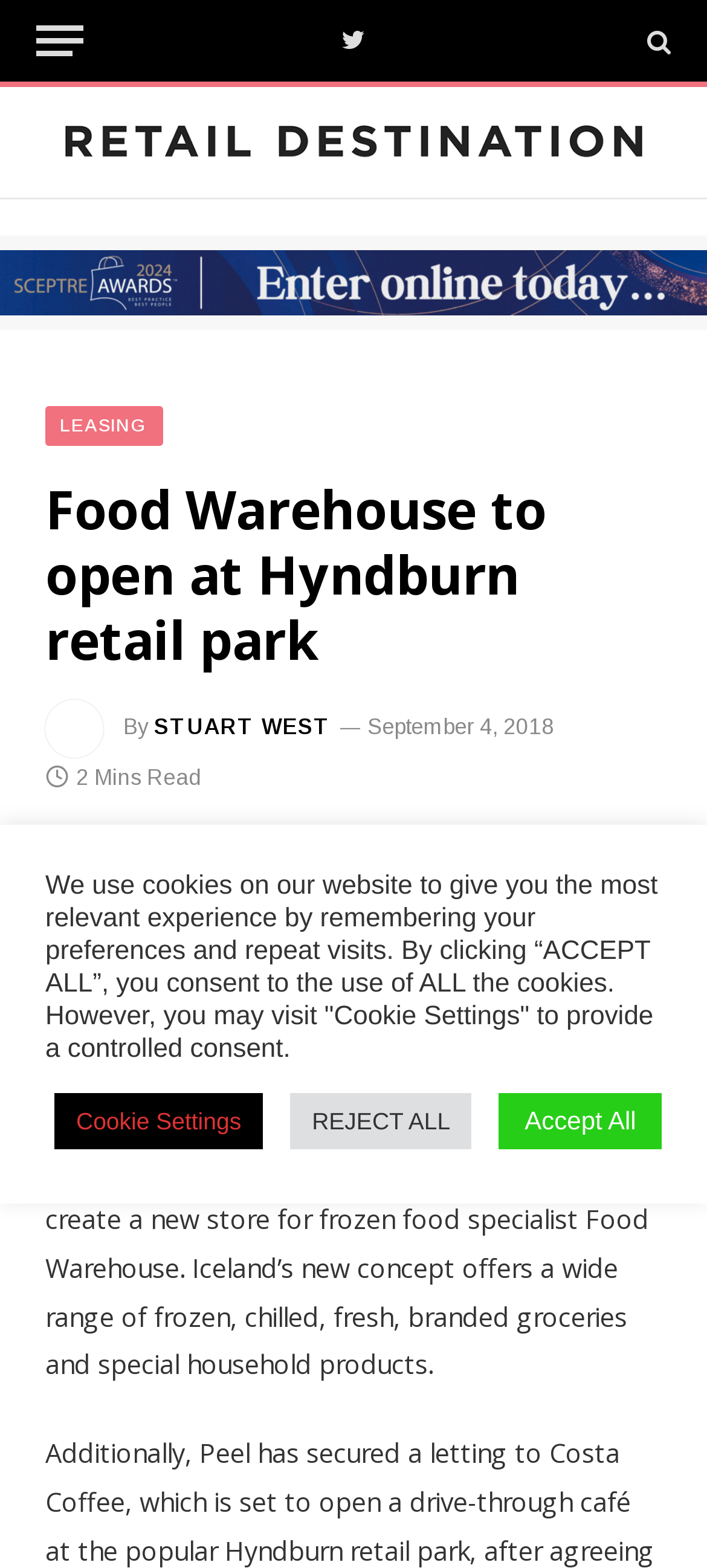Explain the webpage's layout and main content in detail.

The webpage is about a news article titled "Food Warehouse to open at Hyndburn retail park" from Retail Destination. At the top left corner, there is a button labeled "Menu". Next to it, there are three social media links: Twitter, an unidentified icon, and a link to Retail Destination, accompanied by an image with the same name. 

Below these elements, there is a horizontal section that spans the entire width of the page, containing a link to "LEASING" on the left side. The main article title "Food Warehouse to open at Hyndburn retail park" is a heading that occupies most of this section. 

On the left side, below the article title, there is an image of Stuart West, accompanied by the text "By" and a link to "STUART WEST". To the right of this, there is a time element showing the date "September 4, 2018". Below this, there is a text "2 Mins Read". 

Further down, there are five social media links, each represented by an icon. Below these icons, the main article content begins, which describes the opening of Food Warehouse at Hyndburn Retail Park in October 2018. The article continues with more details about the store and its offerings.

At the bottom of the page, there is a section about cookies, explaining how the website uses them and providing options to accept or reject them. There are three buttons: "Cookie Settings", "REJECT ALL", and "Accept All".